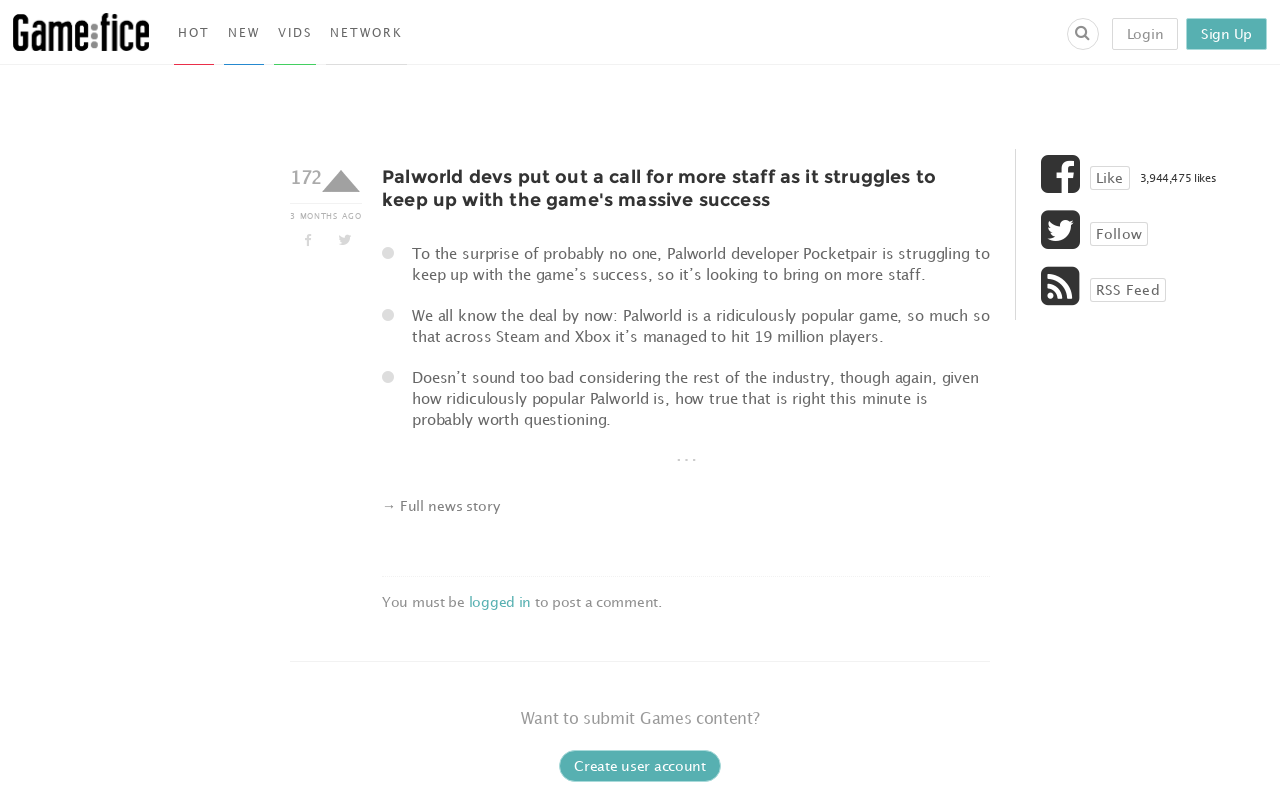Detail the webpage's structure and highlights in your description.

The webpage appears to be a news article from Gamefice, with the title "Palworld devs put out a call for more staff as it struggles to keep up with the game's massive success". At the top left, there is a logo of Gamefice, accompanied by a link to the website. Below the logo, there are four links: "HOT", "NEW", "VIDS", and "NETWORK", which seem to be categories or sections of the website.

On the top right, there are three links: a search icon, "Login", and "Sign Up". Below these links, there is a table with two rows. The first row contains a cell with a timestamp "172 3 MONTHS AGO" and two icons. The second row contains a cell with the main article content.

The article content is divided into two sections. The top section has a heading with the article title, followed by a brief summary of the article. The summary mentions that Palworld developer Pocketpair is struggling to keep up with the game's success and is looking to hire more staff. The article also mentions that Palworld has reached 19 million players across Steam and Xbox.

The bottom section of the article content has a link to the full news story, followed by a message indicating that users must be logged in to post a comment.

Below the article content, there is a call-to-action to submit Games content, followed by a link to create a user account. On the right side, there are three links: "Like", "Follow", and "RSS Feed", along with a counter showing 3,944,475 likes.